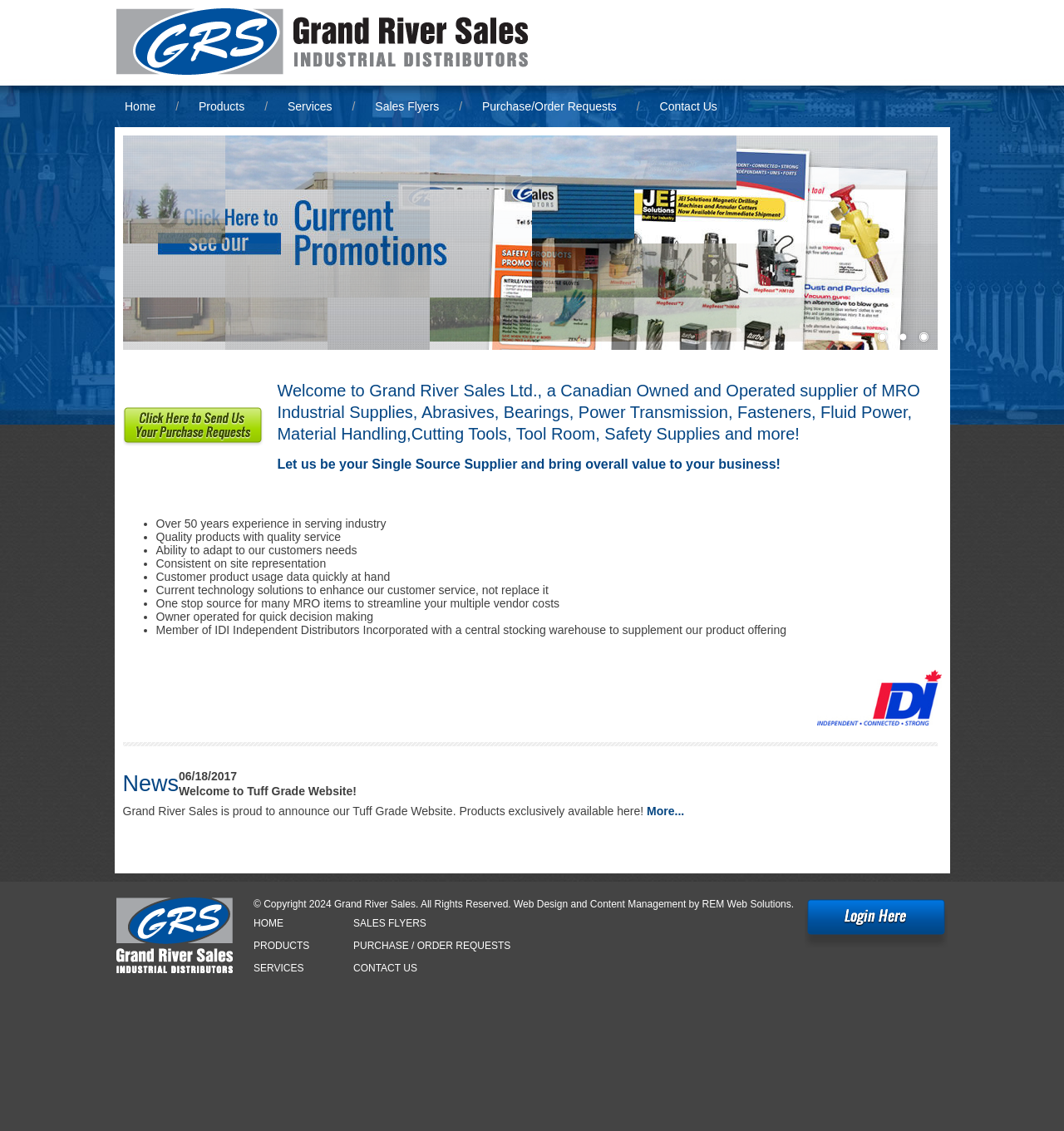Using details from the image, please answer the following question comprehensively:
What types of products does Grand River Sales offer?

The types of products offered by Grand River Sales can be found in the welcome message on the webpage. The message mentions that the company is a supplier of MRO Industrial Supplies, Abrasives, Bearings, Power Transmission, Fasteners, Fluid Power, Material Handling, Cutting Tools, Tool Room, Safety Supplies, and more.